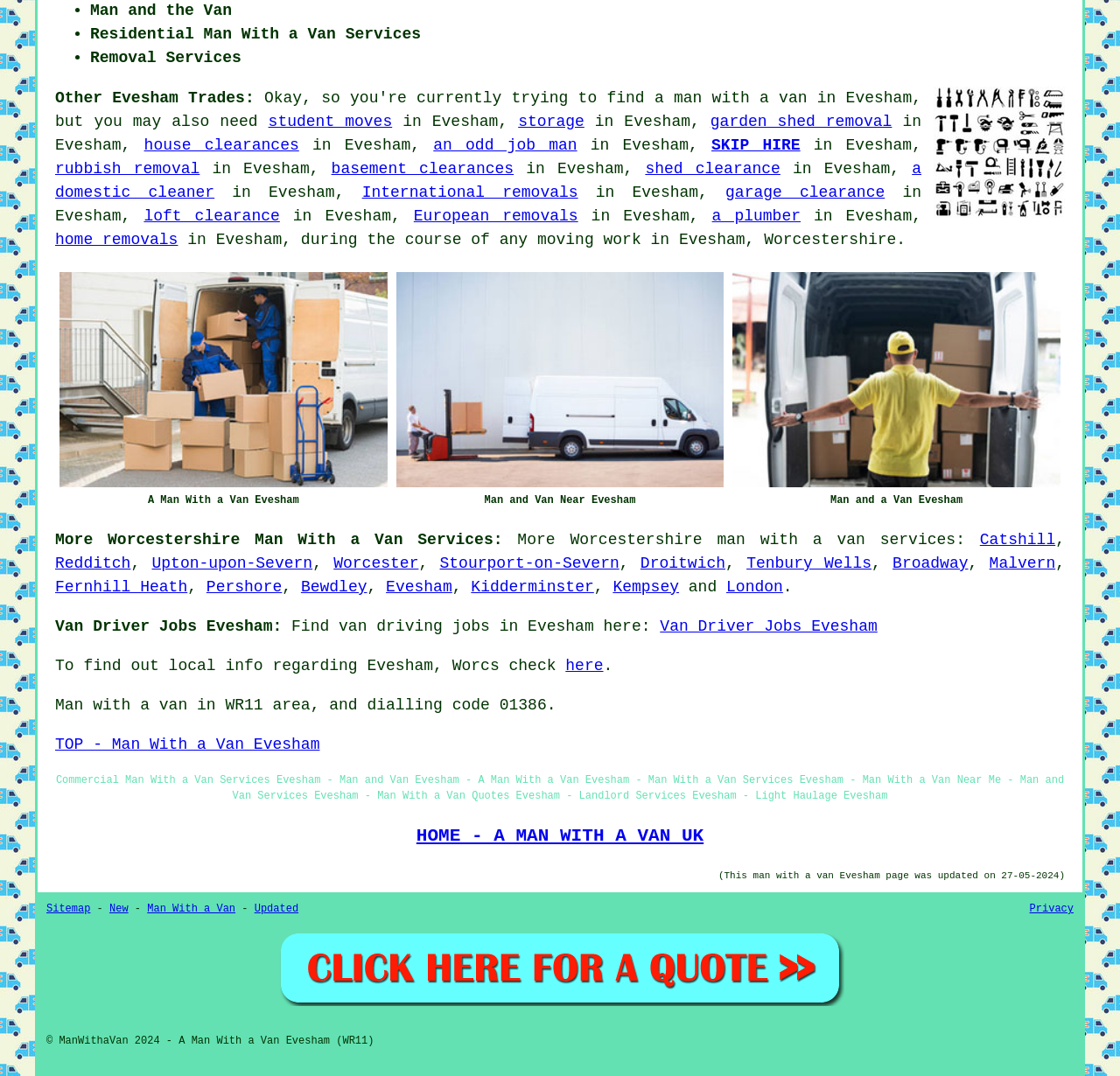What is the last updated date of the webpage?
Based on the visual, give a brief answer using one word or a short phrase.

27-05-2024